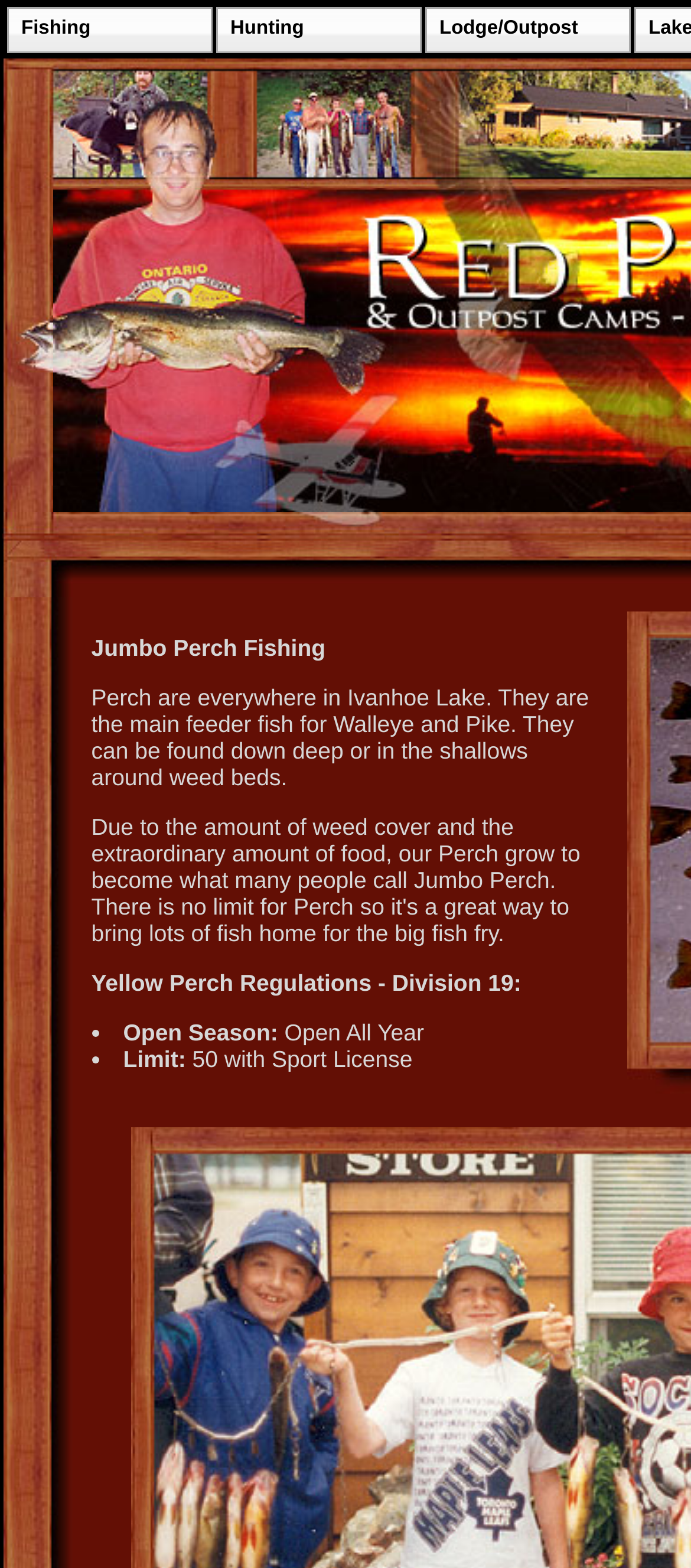Please use the details from the image to answer the following question comprehensively:
What is the limit for Perch fishing?

The webpage states that 'Yellow Perch Regulations - Division 19: Open Season: Open All Year Limit: 50 with Sport License'. This information is found in the list of regulations for Perch fishing.